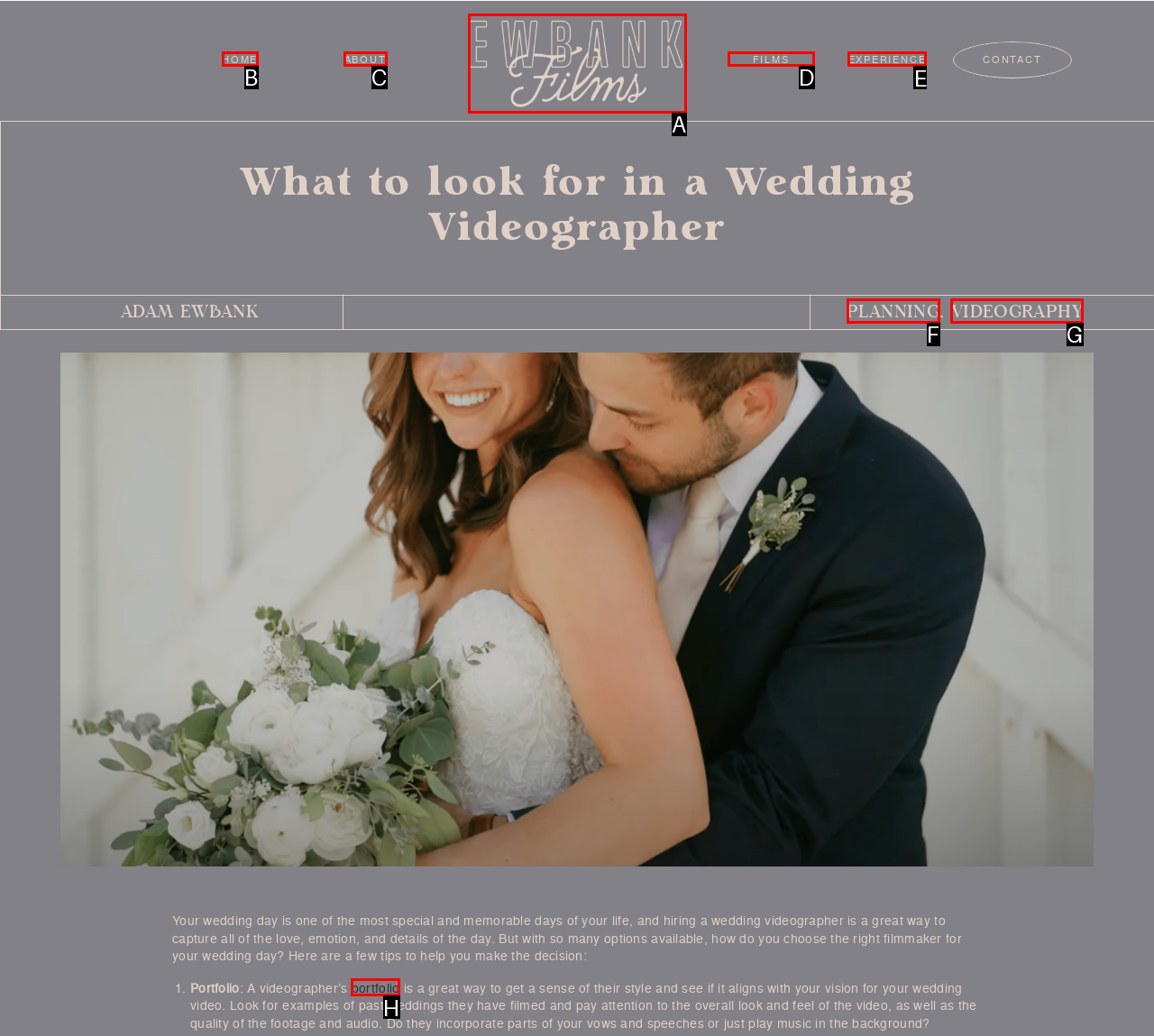Select the proper UI element to click in order to perform the following task: View EXPERIENCE. Indicate your choice with the letter of the appropriate option.

E